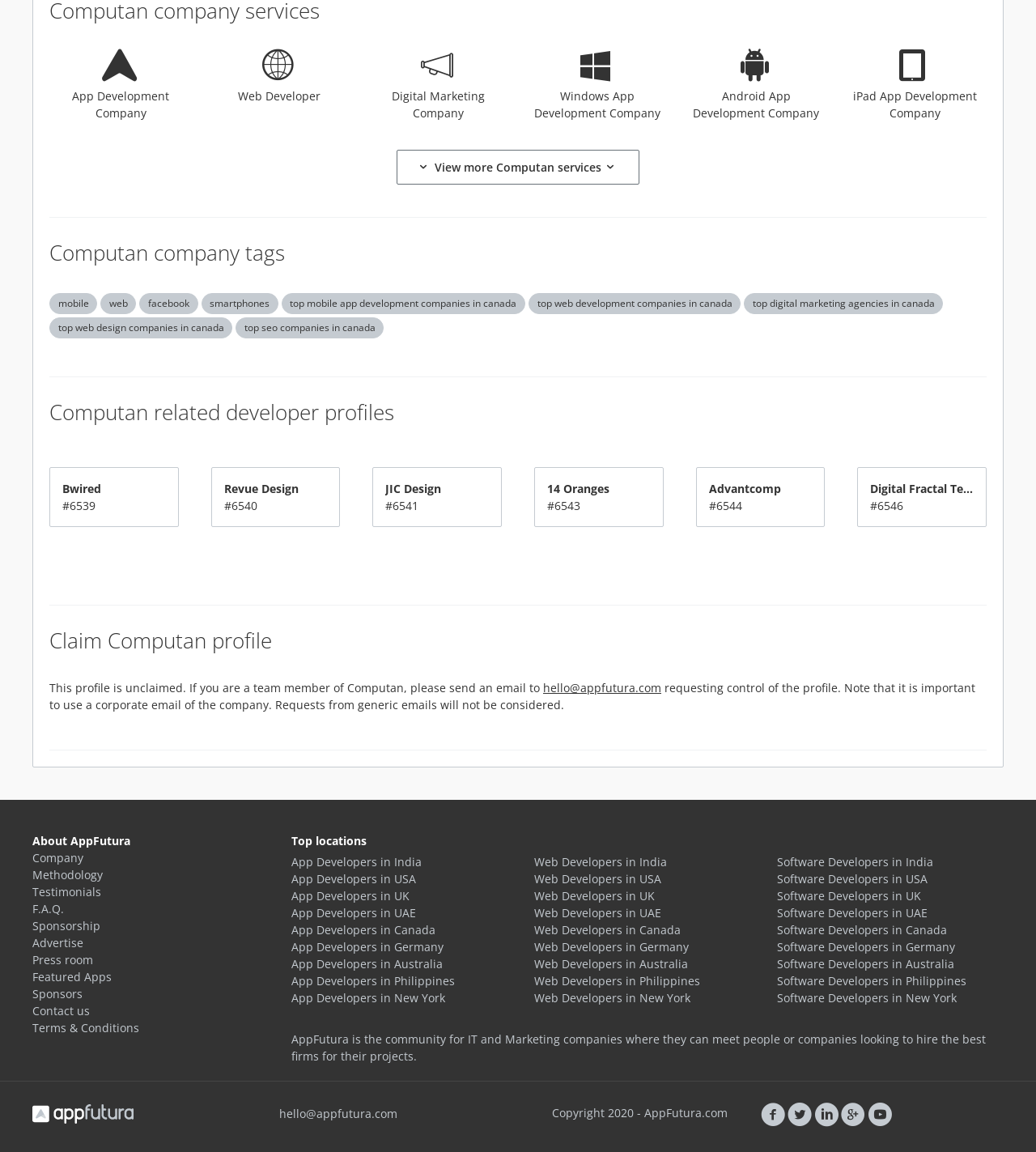What is the email address mentioned in the webpage?
Respond to the question with a single word or phrase according to the image.

hello@appfutura.com